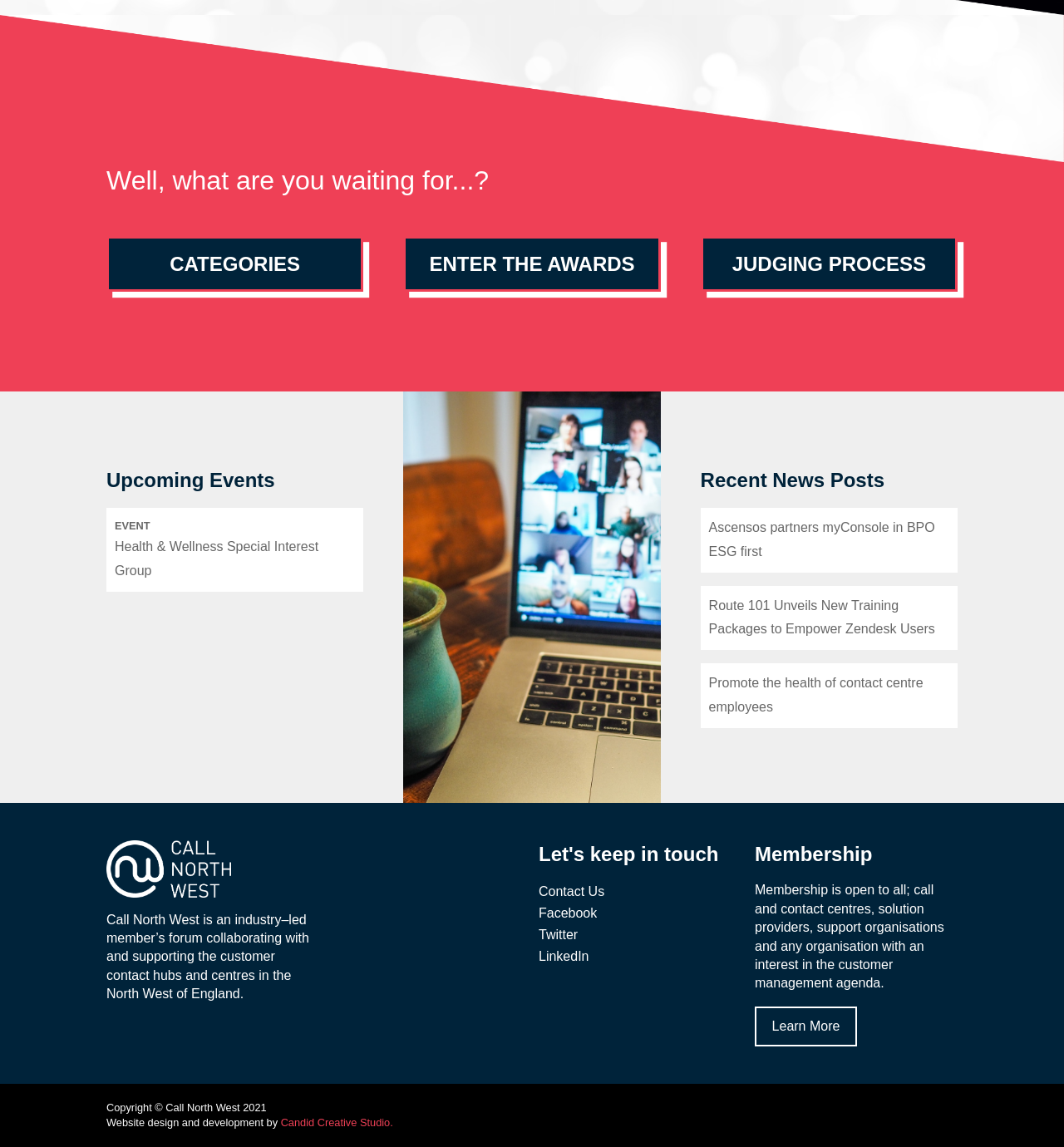What is the purpose of the organization?
Please provide a single word or phrase as your answer based on the screenshot.

Supporting customer contact hubs